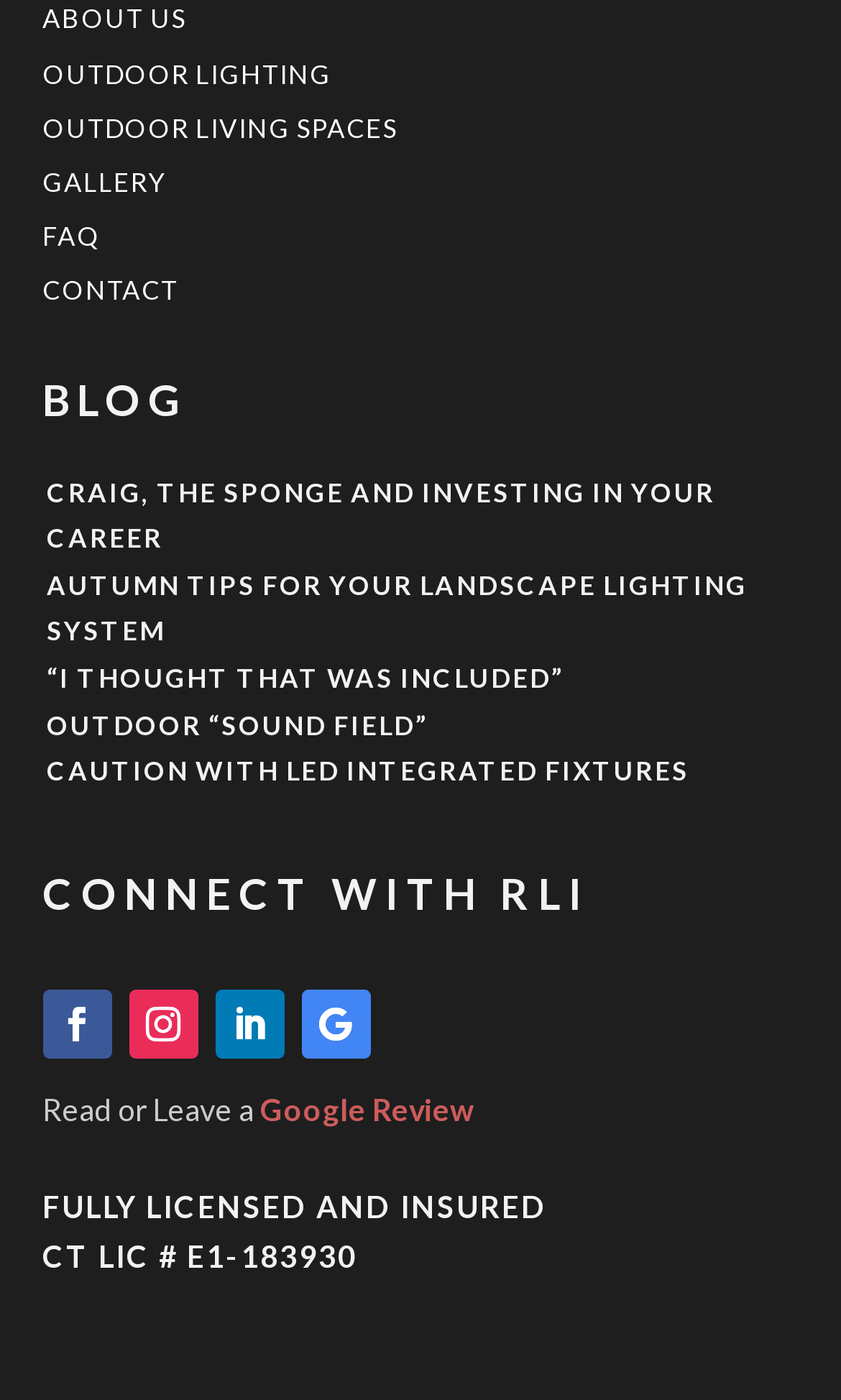Locate the bounding box coordinates of the area where you should click to accomplish the instruction: "Click on ABOUT US".

[0.05, 0.002, 0.222, 0.025]